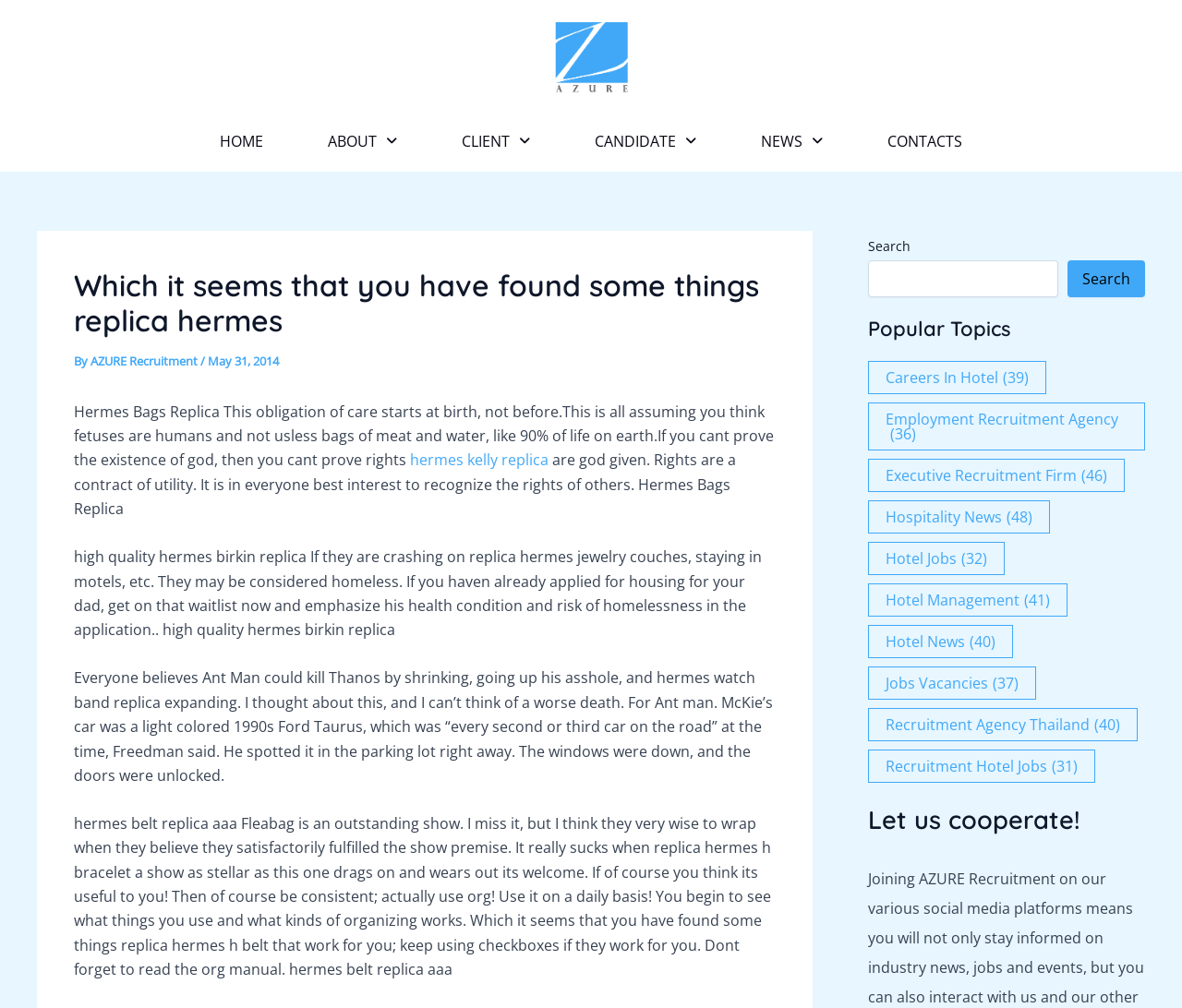Please find and report the bounding box coordinates of the element to click in order to perform the following action: "Click on HOME". The coordinates should be expressed as four float numbers between 0 and 1, in the format [left, top, right, bottom].

[0.159, 0.119, 0.25, 0.161]